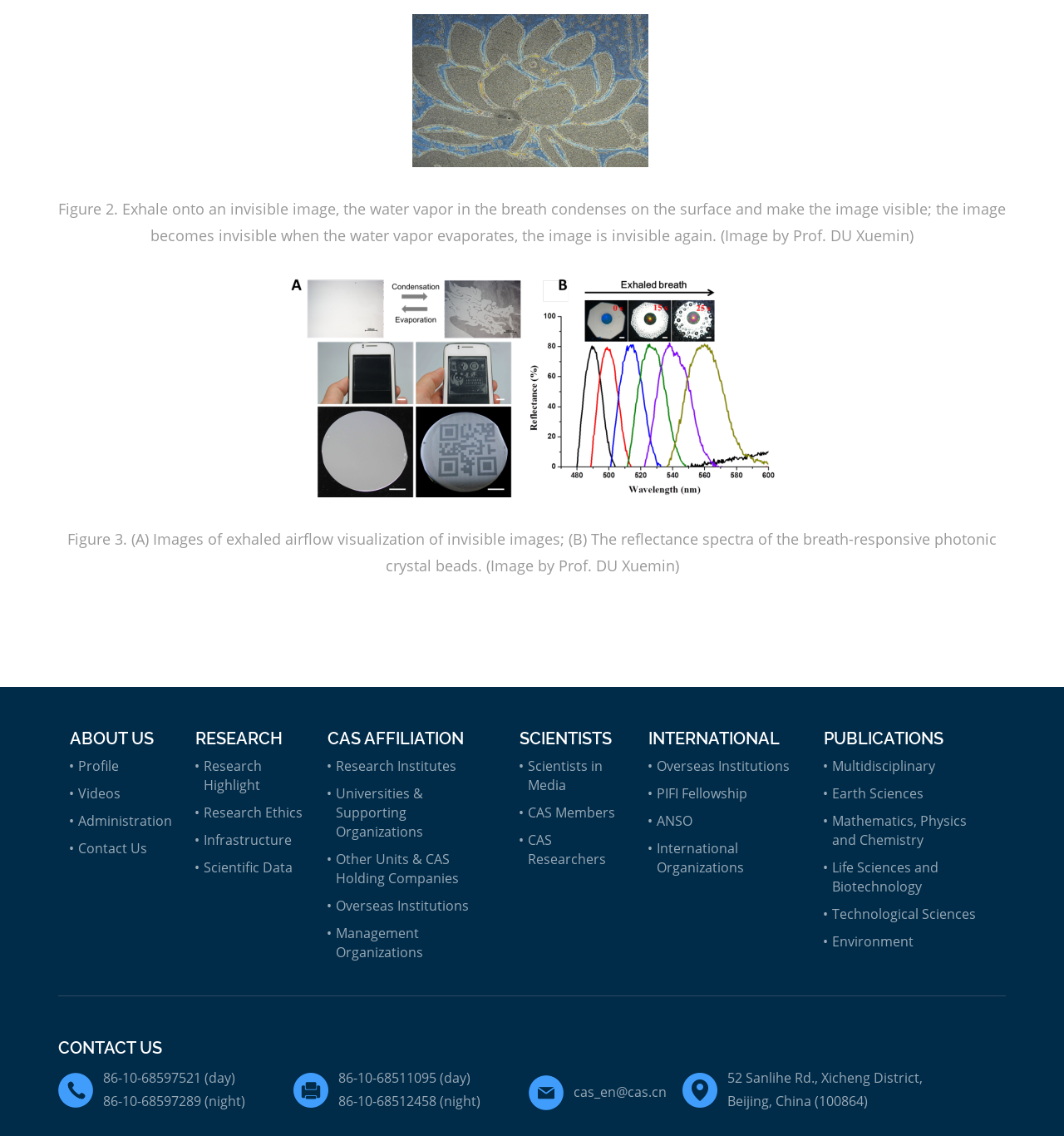What is the topic of Figure 2?
Respond with a short answer, either a single word or a phrase, based on the image.

Exhale onto an invisible image